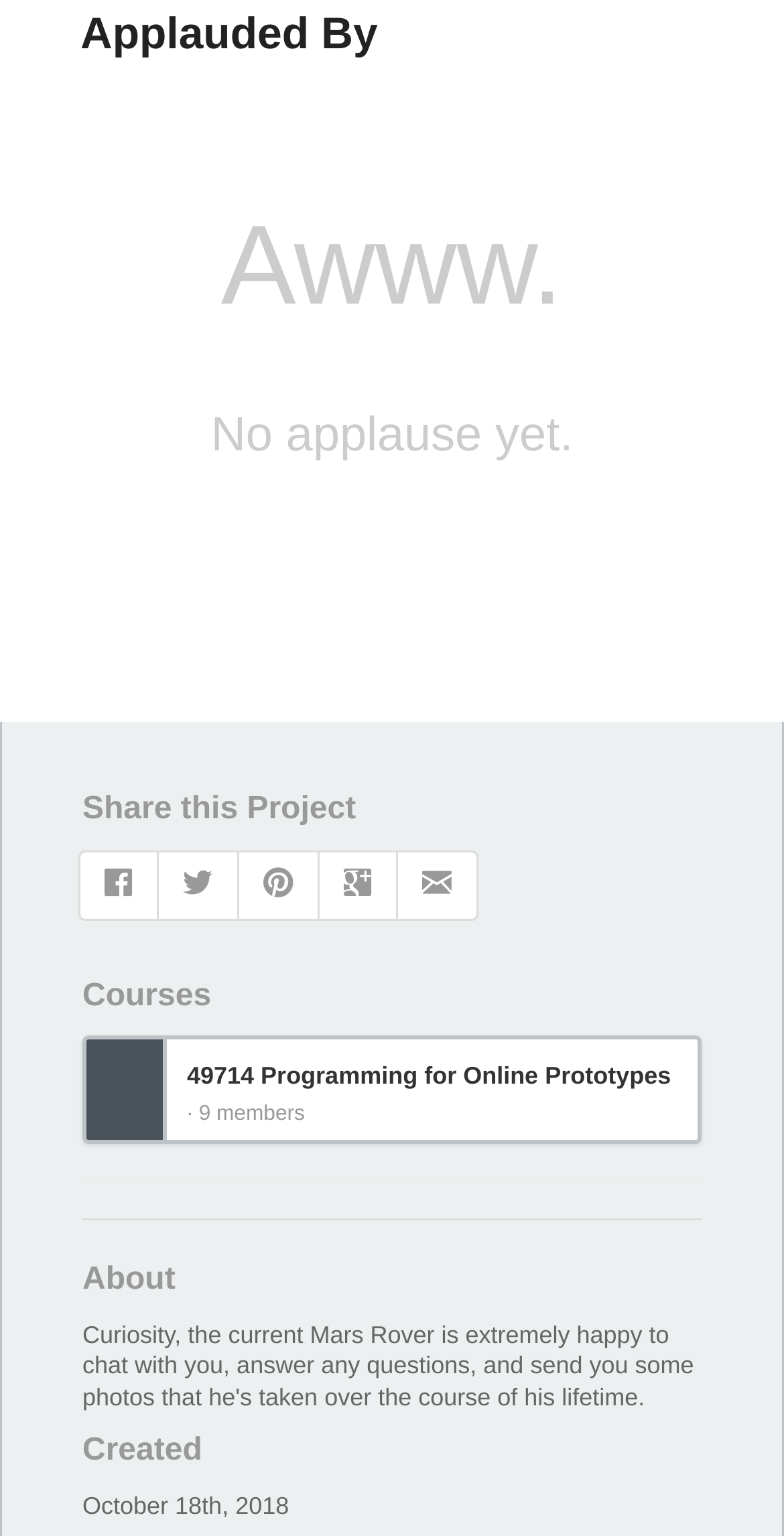How many headings are there on the webpage?
Make sure to answer the question with a detailed and comprehensive explanation.

I counted the number of headings on the webpage, which are 'Applauded By', 'Awww.', 'Share this Project', 'Courses', 'About', 'Created', and '49714 Programming for Online Prototypes', hence the answer is 7.